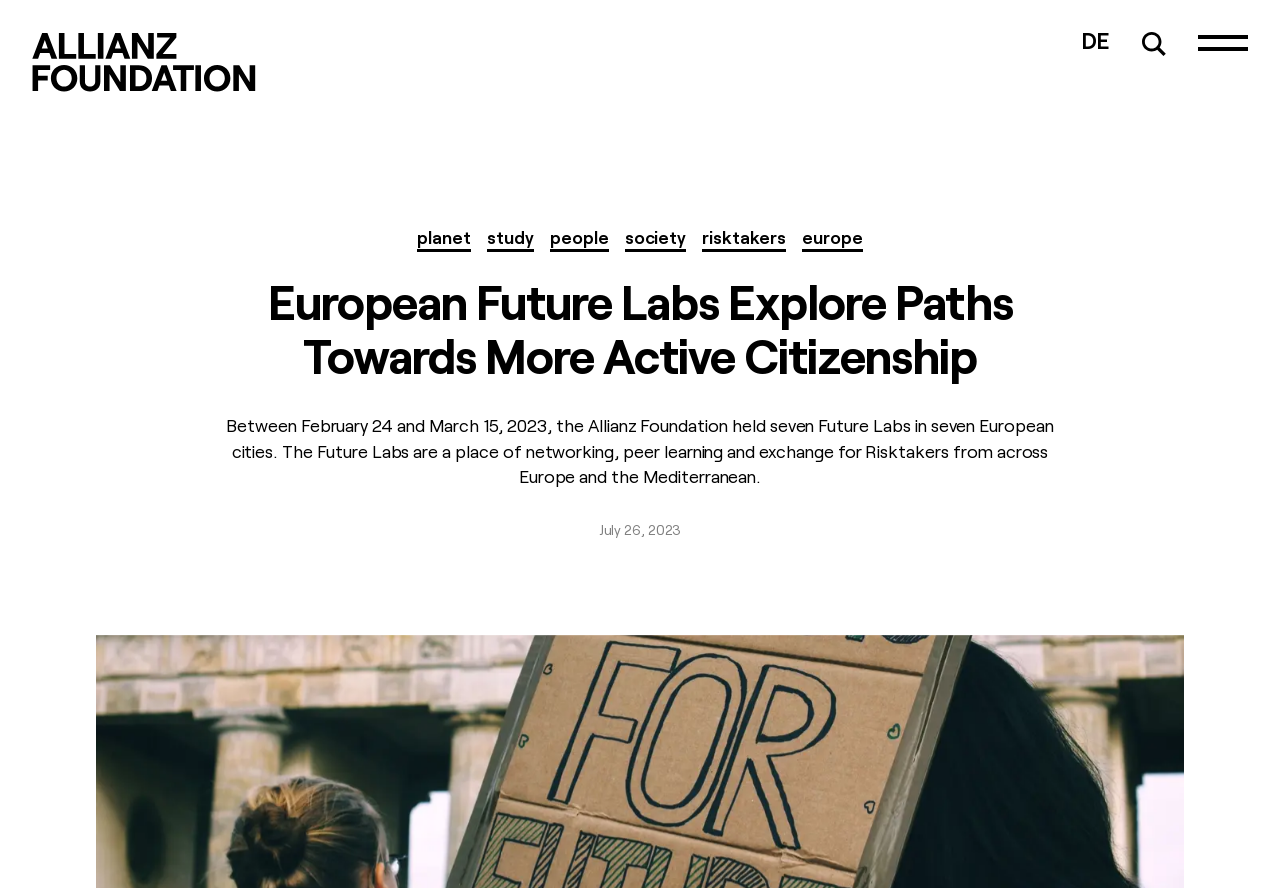What is the region focused on in the Future Labs?
Using the visual information, reply with a single word or short phrase.

Europe and the Mediterranean